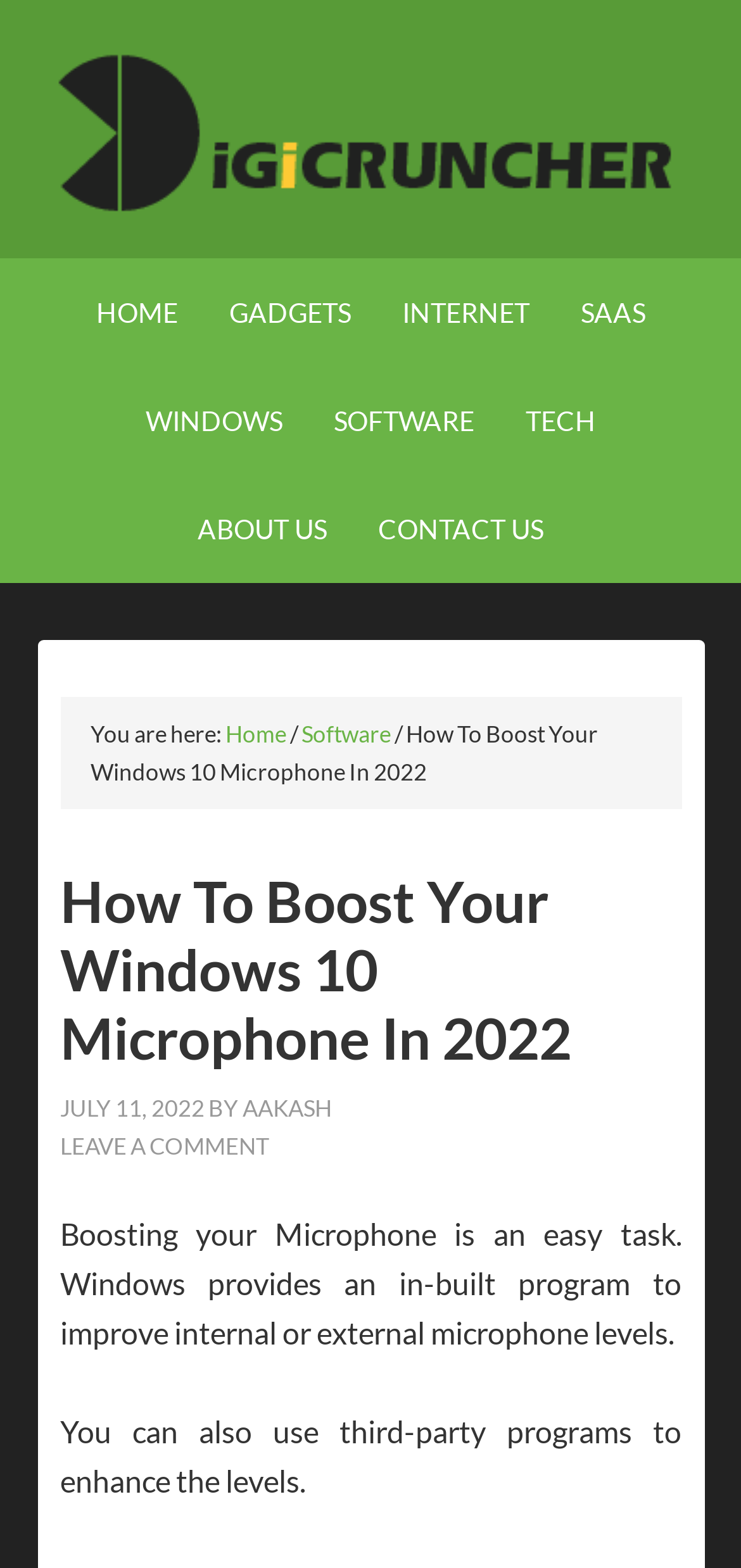What is the category of the current article?
Using the image, answer in one word or phrase.

Software